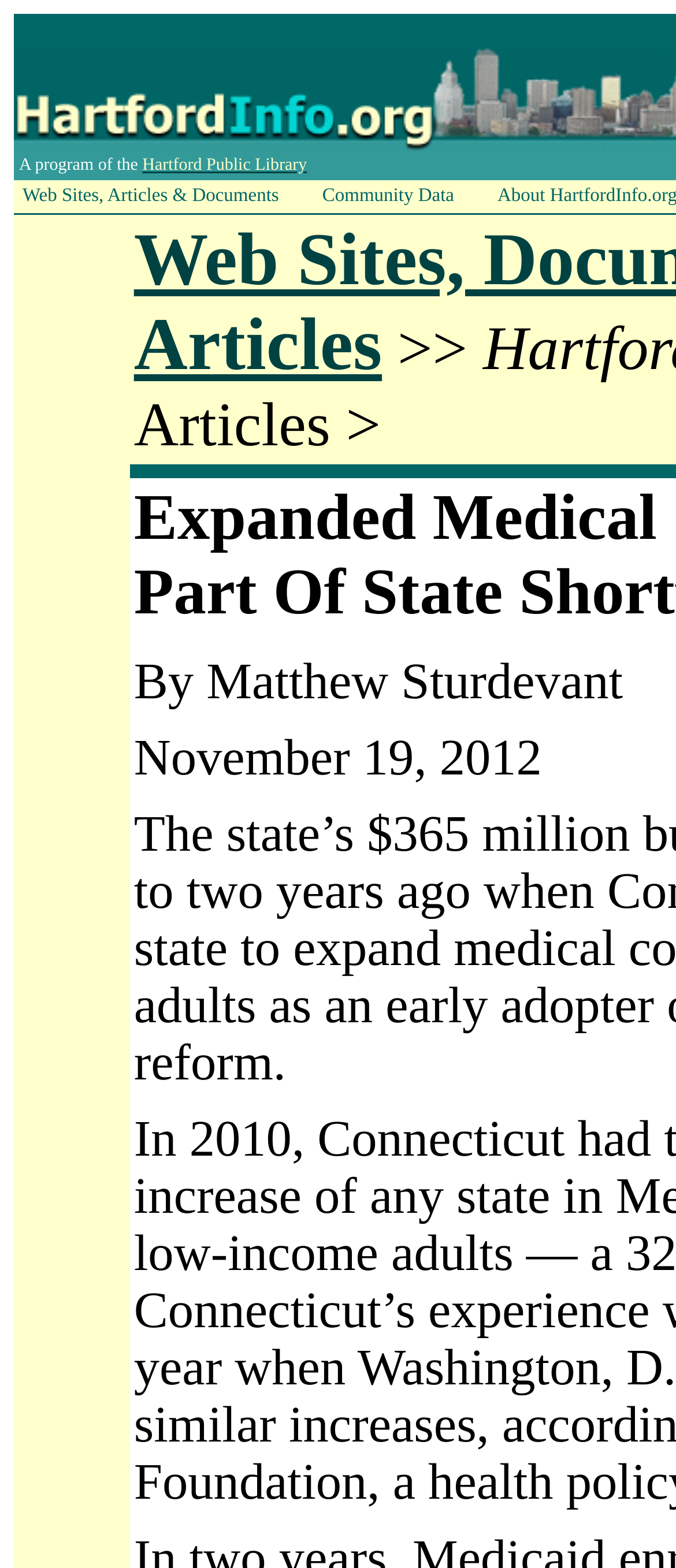Answer this question using a single word or a brief phrase:
Who is the author of the article?

Matthew Sturdevant